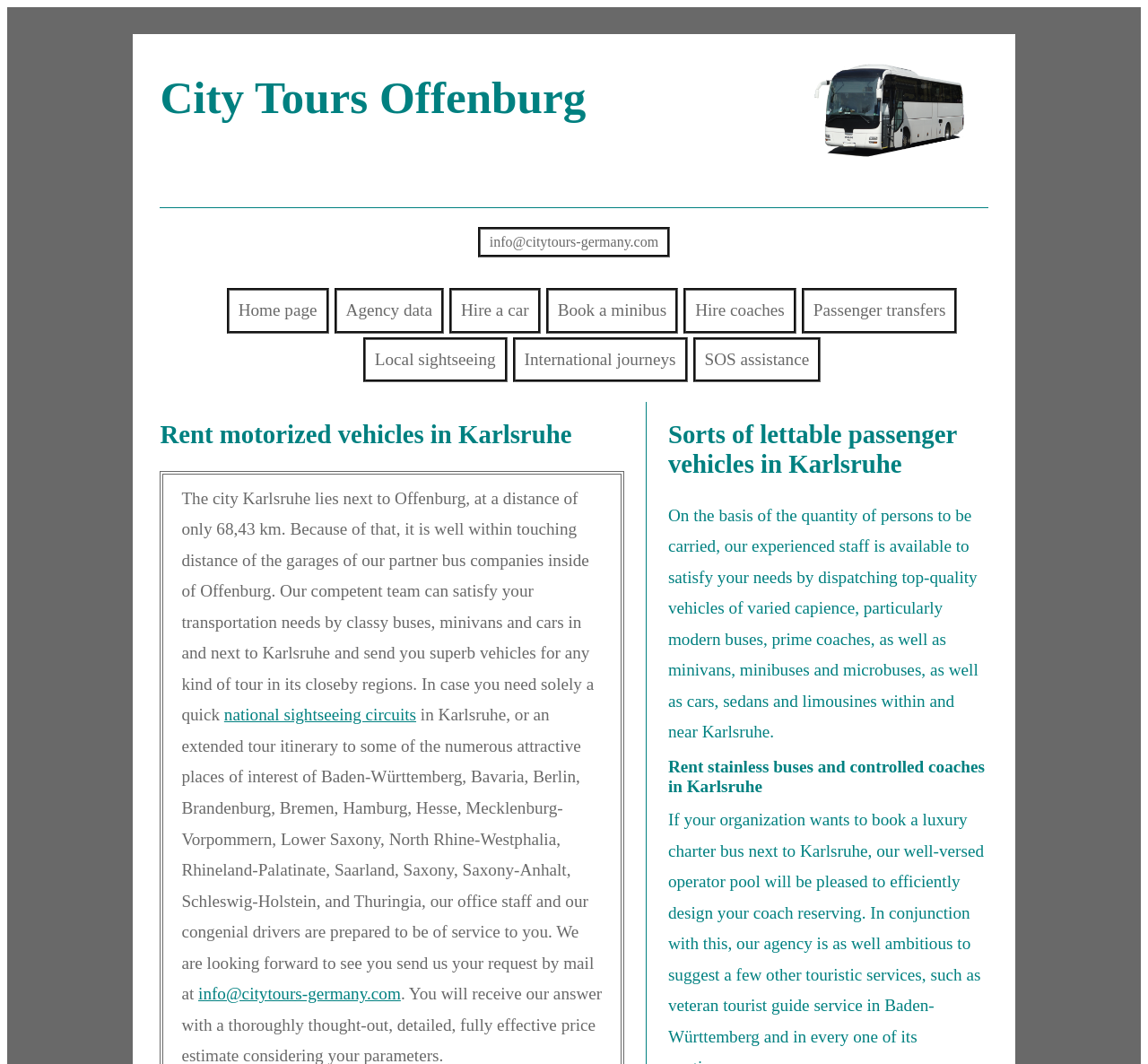Please give a one-word or short phrase response to the following question: 
What types of vehicles can be rented in Karlsruhe?

Buses, minivans, cars, limousines